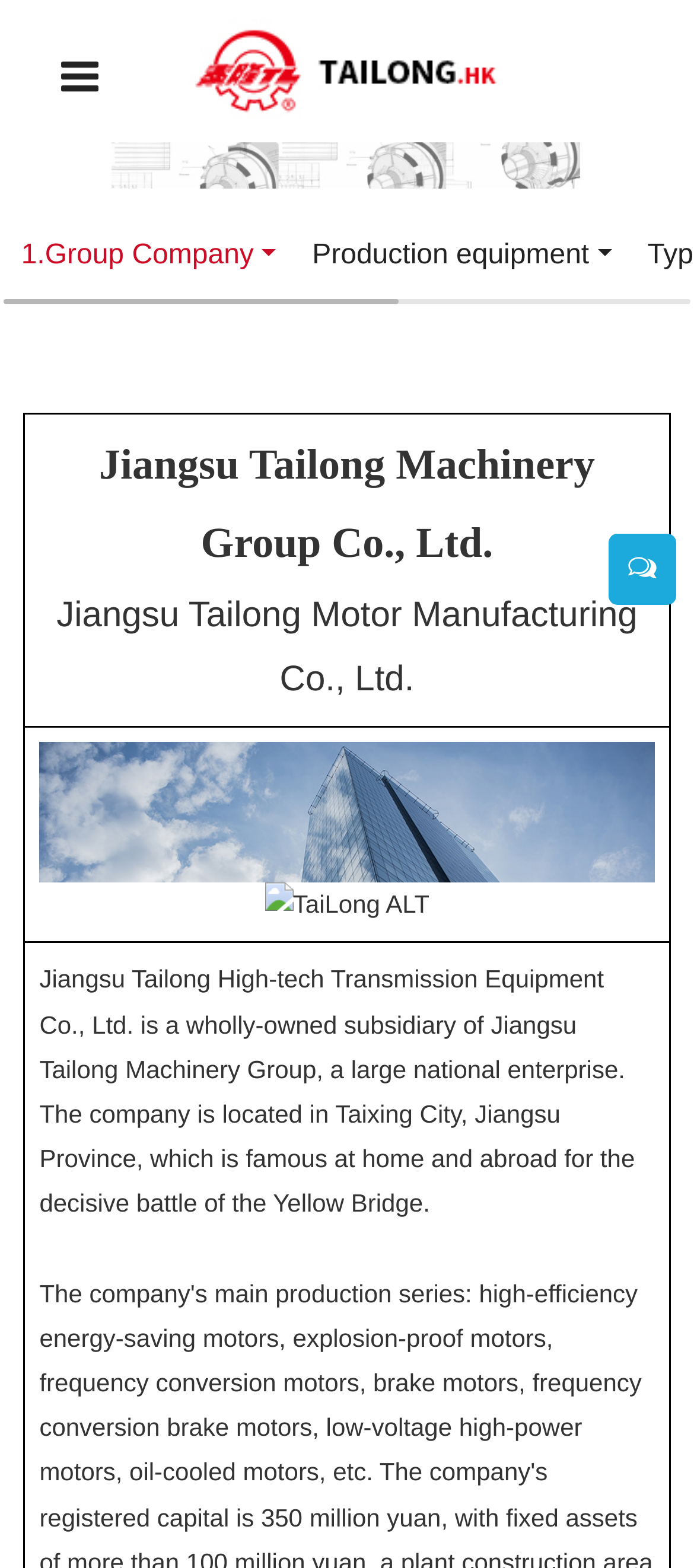What is the company name in the logo?
From the screenshot, provide a brief answer in one word or phrase.

JiangSu TaiLong Deceierator Machinery Co.,Ltd.